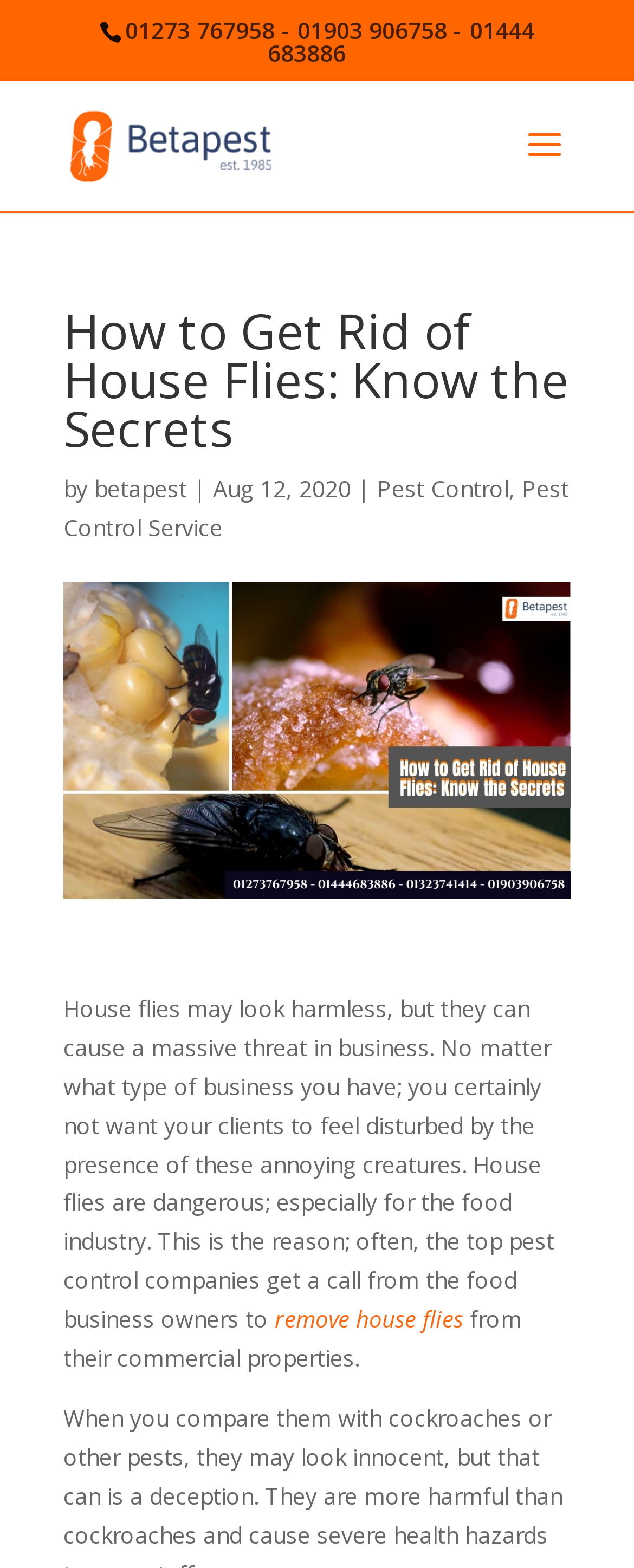For the element described, predict the bounding box coordinates as (top-left x, top-left y, bottom-right x, bottom-right y). All values should be between 0 and 1. Element description: Pest Control

[0.595, 0.302, 0.803, 0.321]